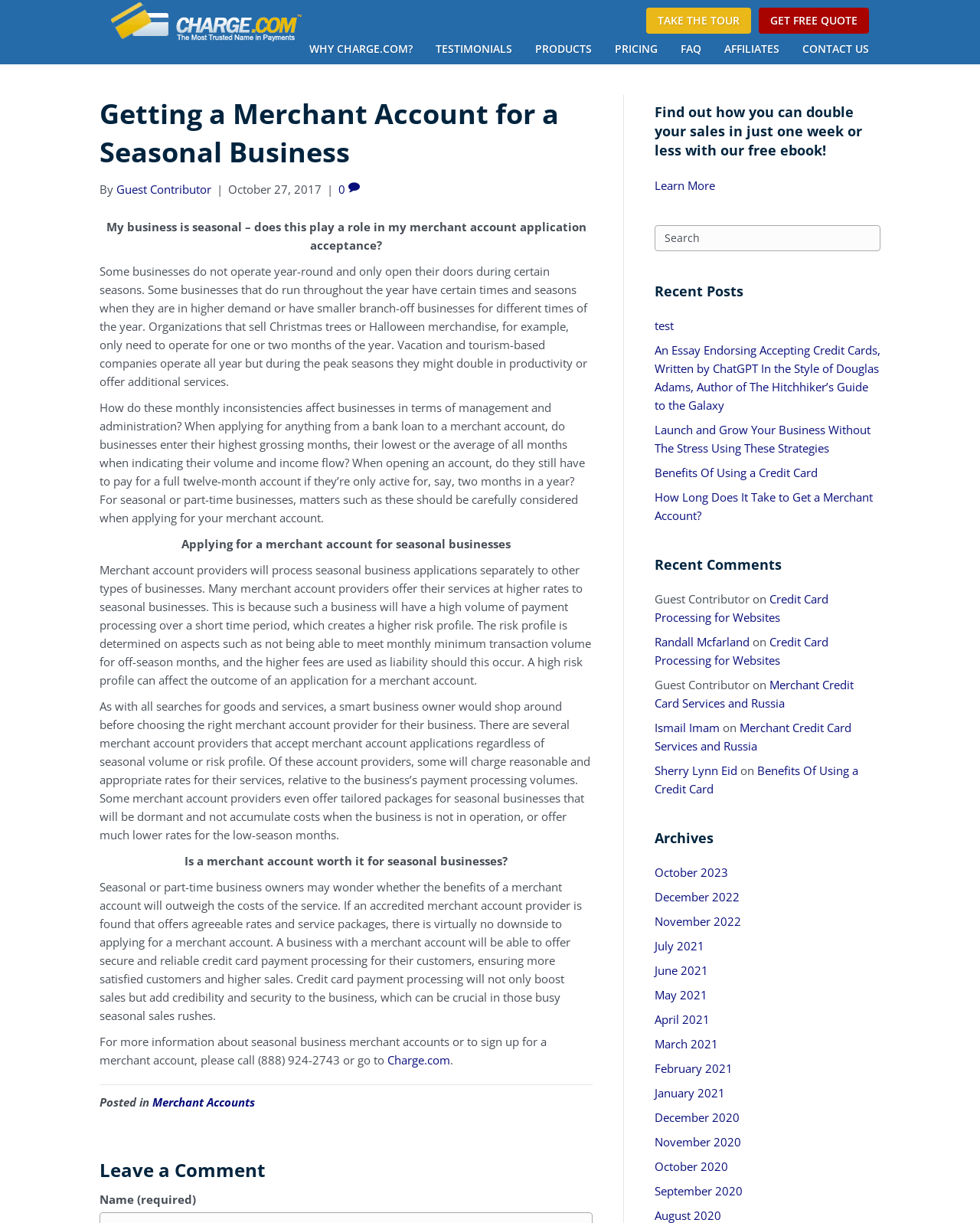Provide your answer to the question using just one word or phrase: What is the topic of the article?

Seasonal business merchant account